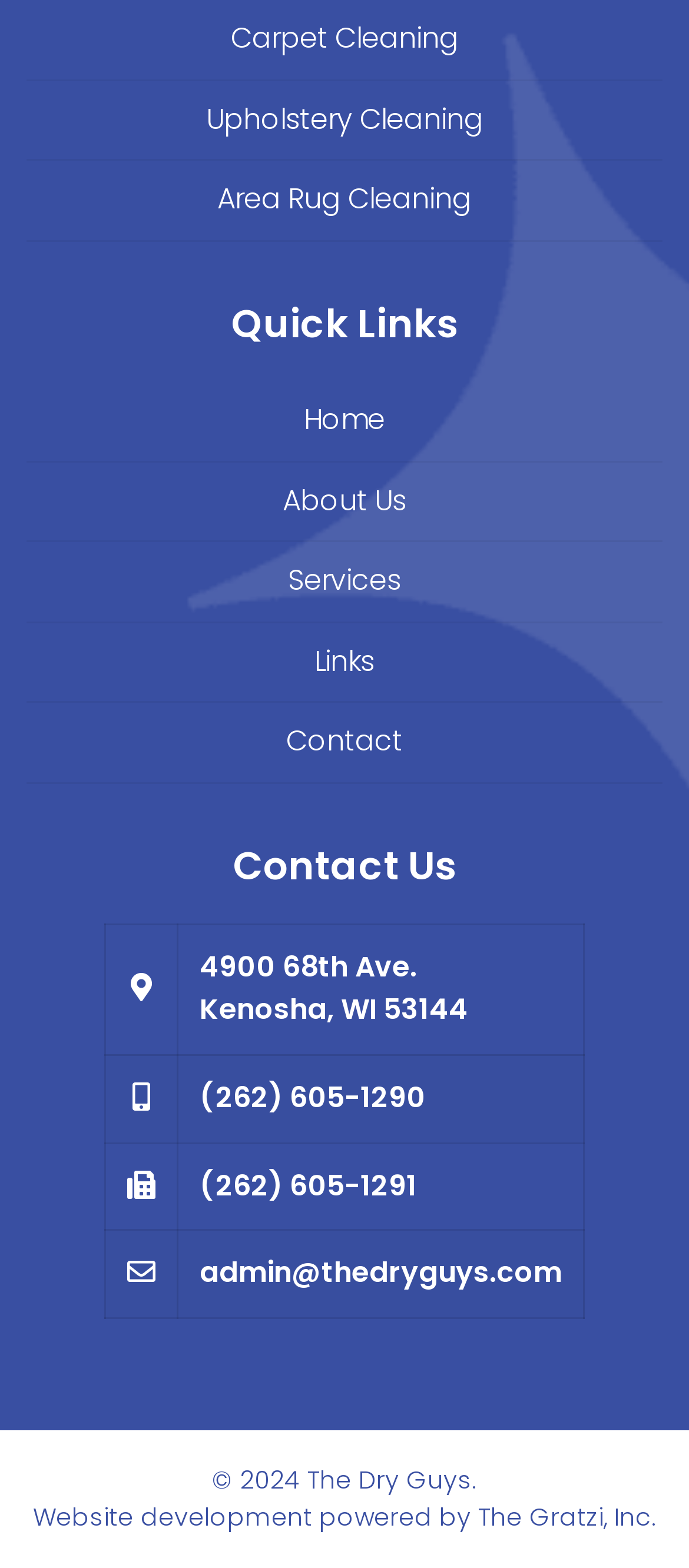Based on the image, give a detailed response to the question: How many links are there in the 'Quick Links' section?

I counted the number of links in the 'Quick Links' section, which is located below the 'Carpet Cleaning' link. There are five links in total, namely 'Home', 'About Us', 'Services', 'Links', and 'Contact'.